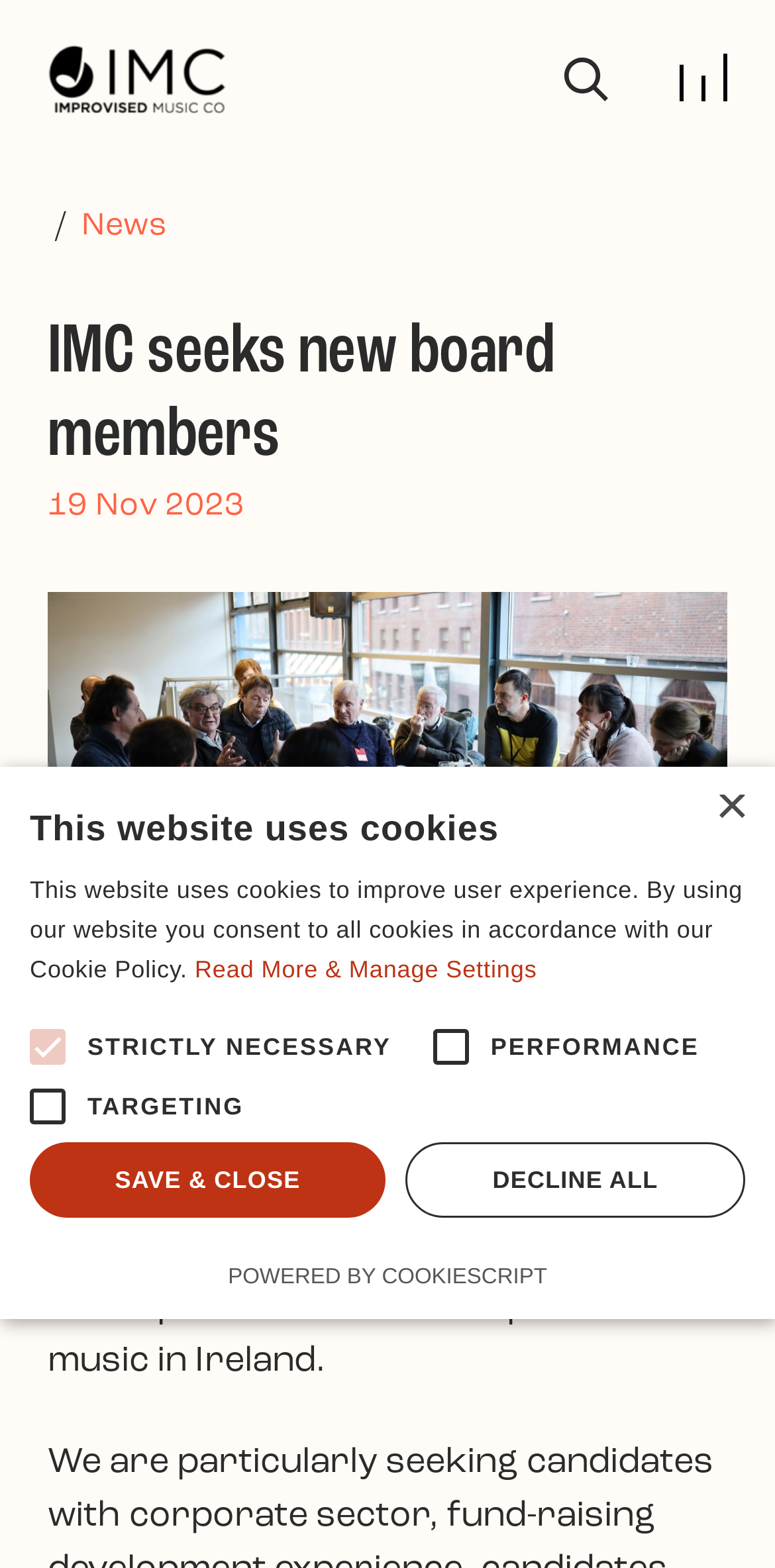Find the bounding box coordinates of the clickable area that will achieve the following instruction: "Toggle navigation".

[0.877, 0.035, 0.938, 0.065]